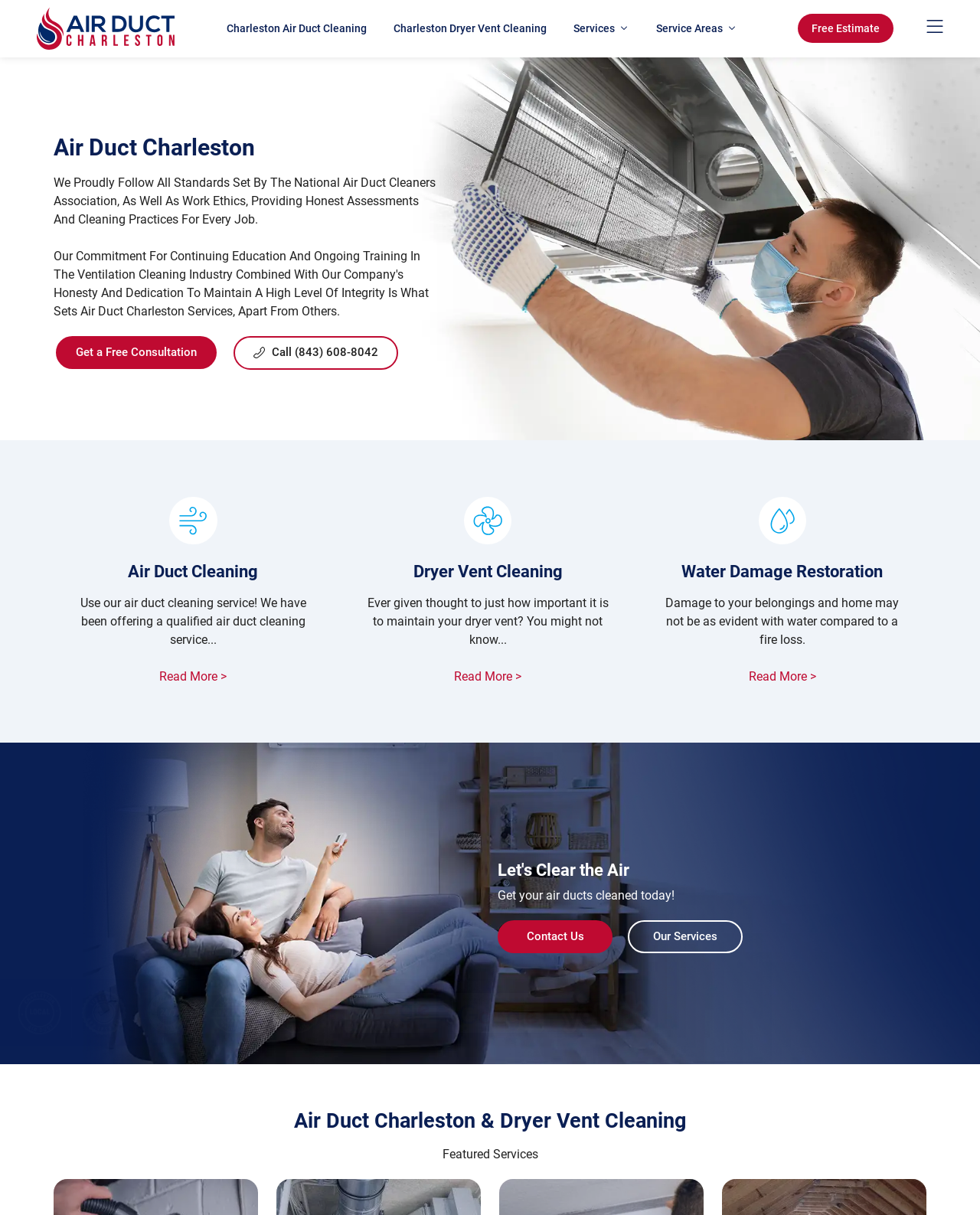Give a one-word or one-phrase response to the question:
What is the company's approach to air duct cleaning?

Honest assessments and cleaning practices